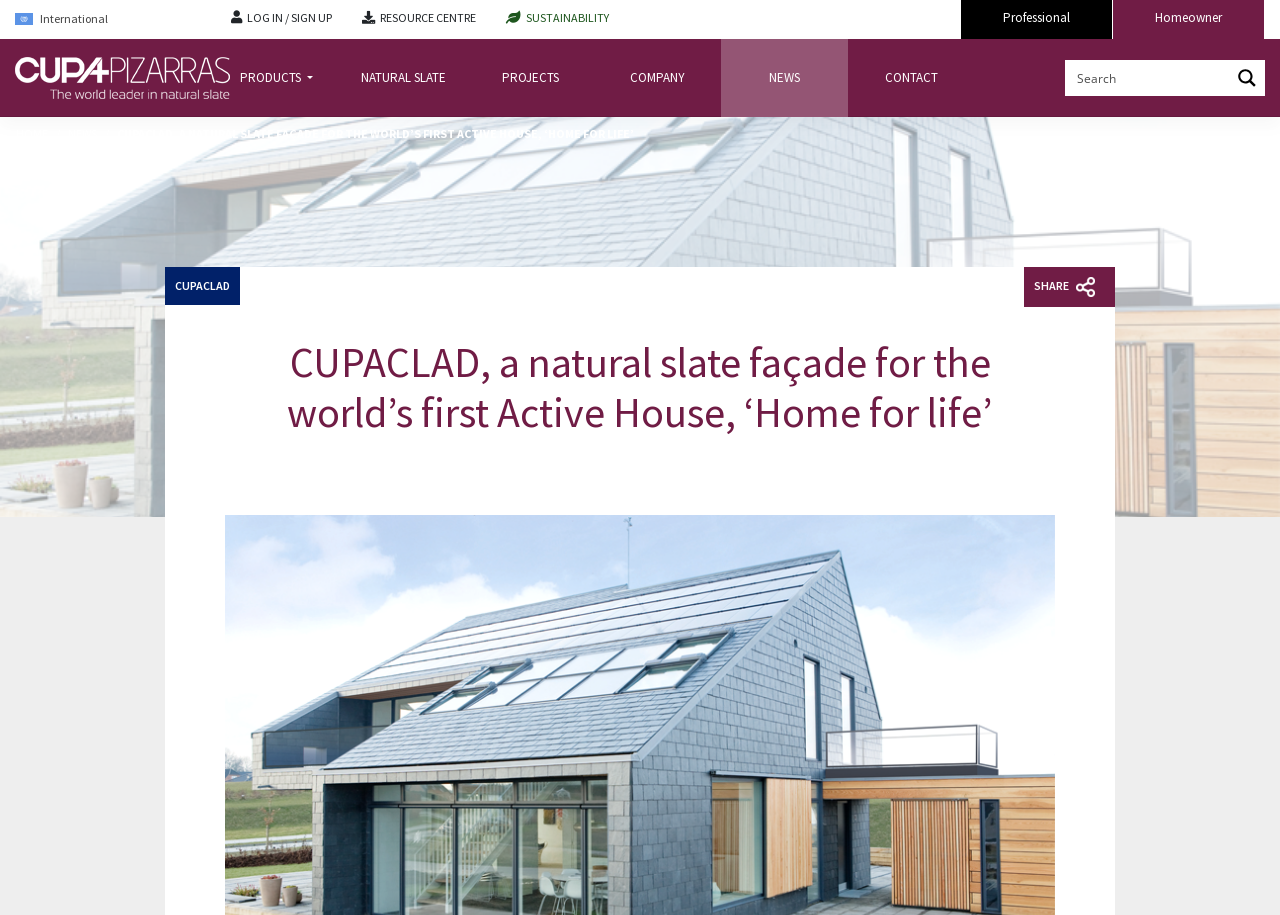What is the purpose of the 'Search' button?
Using the information from the image, provide a comprehensive answer to the question.

I inferred the purpose of the 'Search' button by looking at its location next to the search input field and the magnifier icon, which is a common symbol for search functionality.